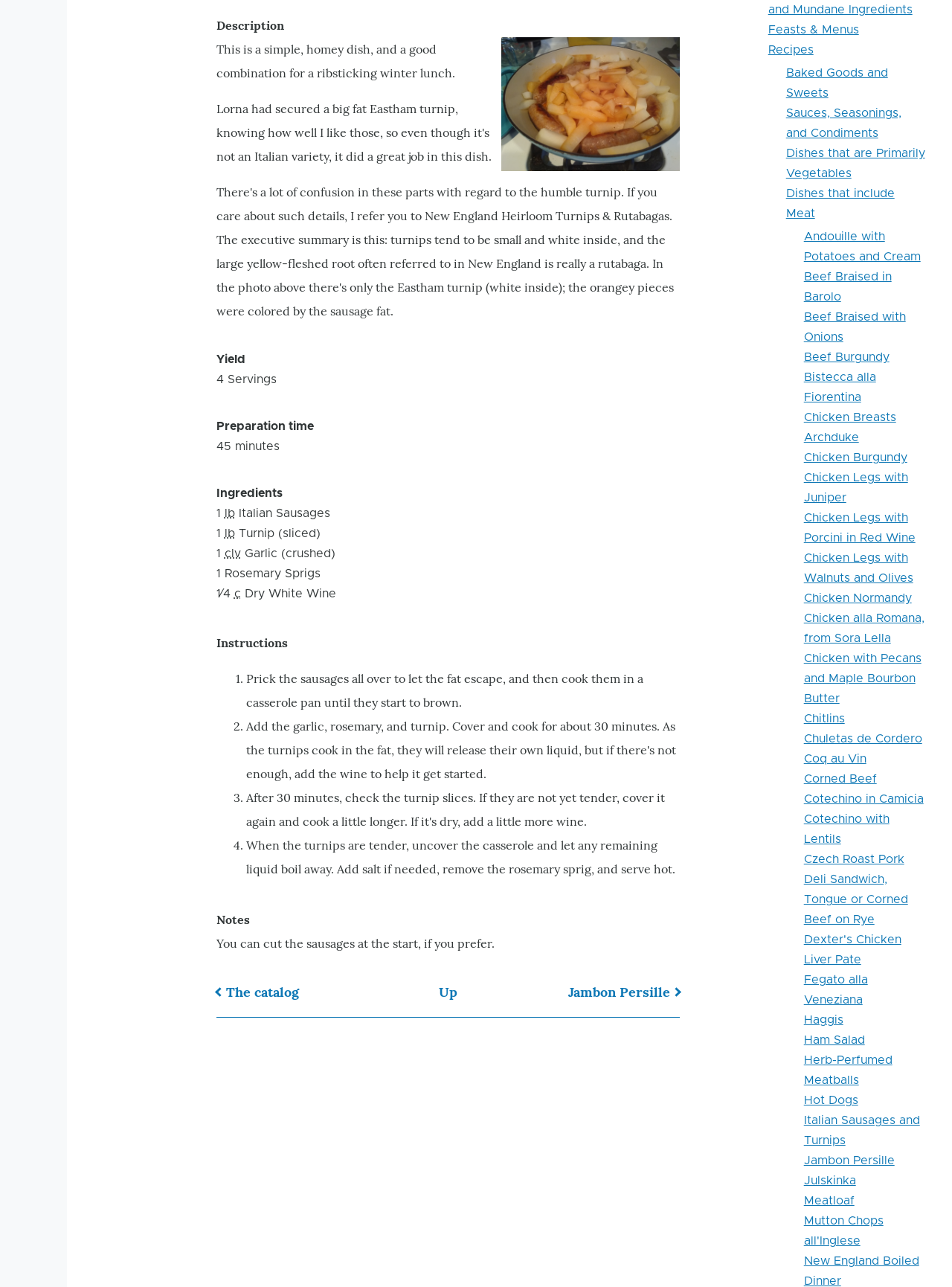Using the element description: "Baked Goods and Sweets", determine the bounding box coordinates. The coordinates should be in the format [left, top, right, bottom], with values between 0 and 1.

[0.826, 0.052, 0.933, 0.077]